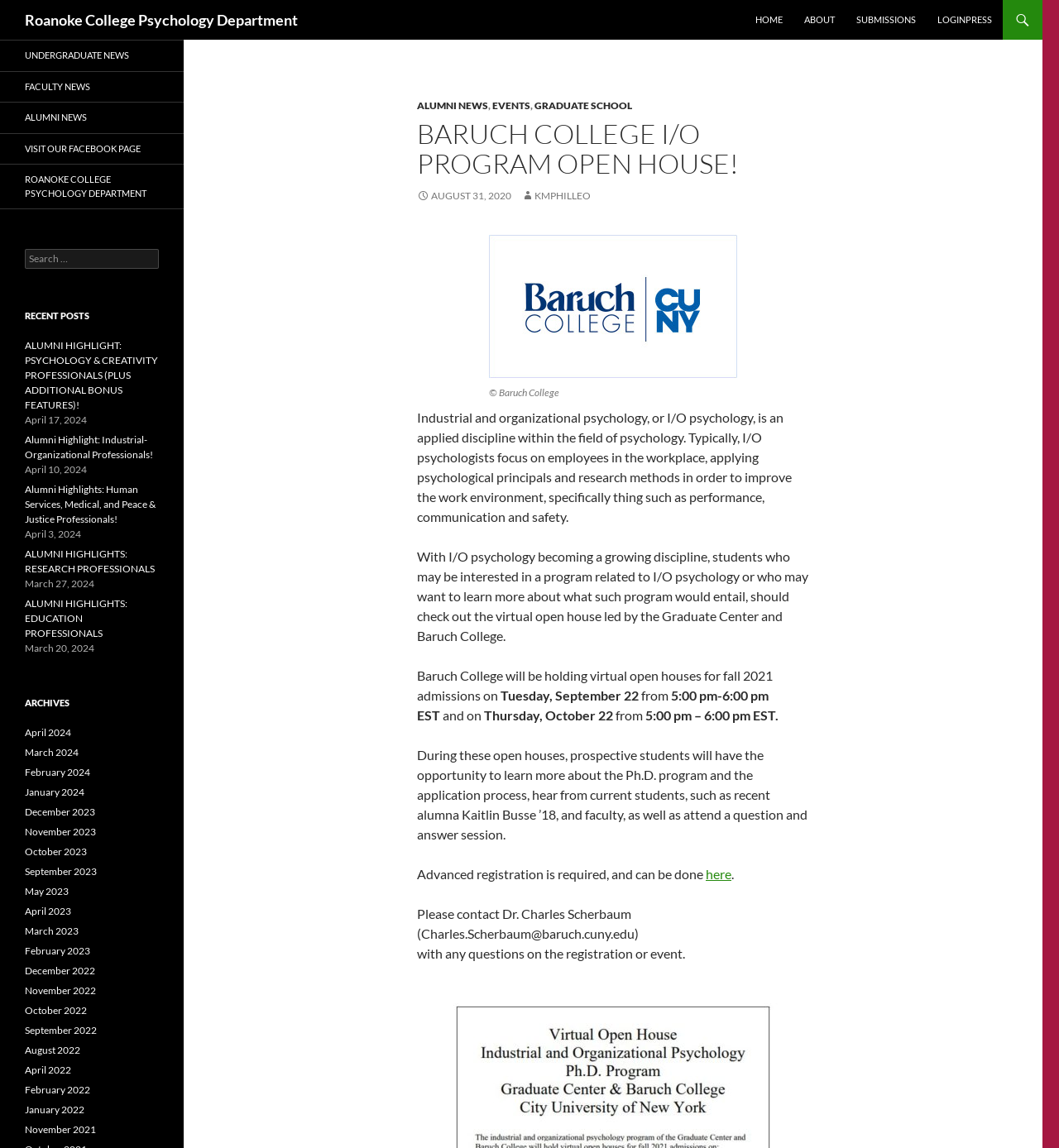What is the date of the first open house event?
Please craft a detailed and exhaustive response to the question.

The date of the first open house event is Tuesday, September 22, which can be found in the text 'Baruch College will be holding virtual open houses for fall 2021 admissions on Tuesday, September 22...'.